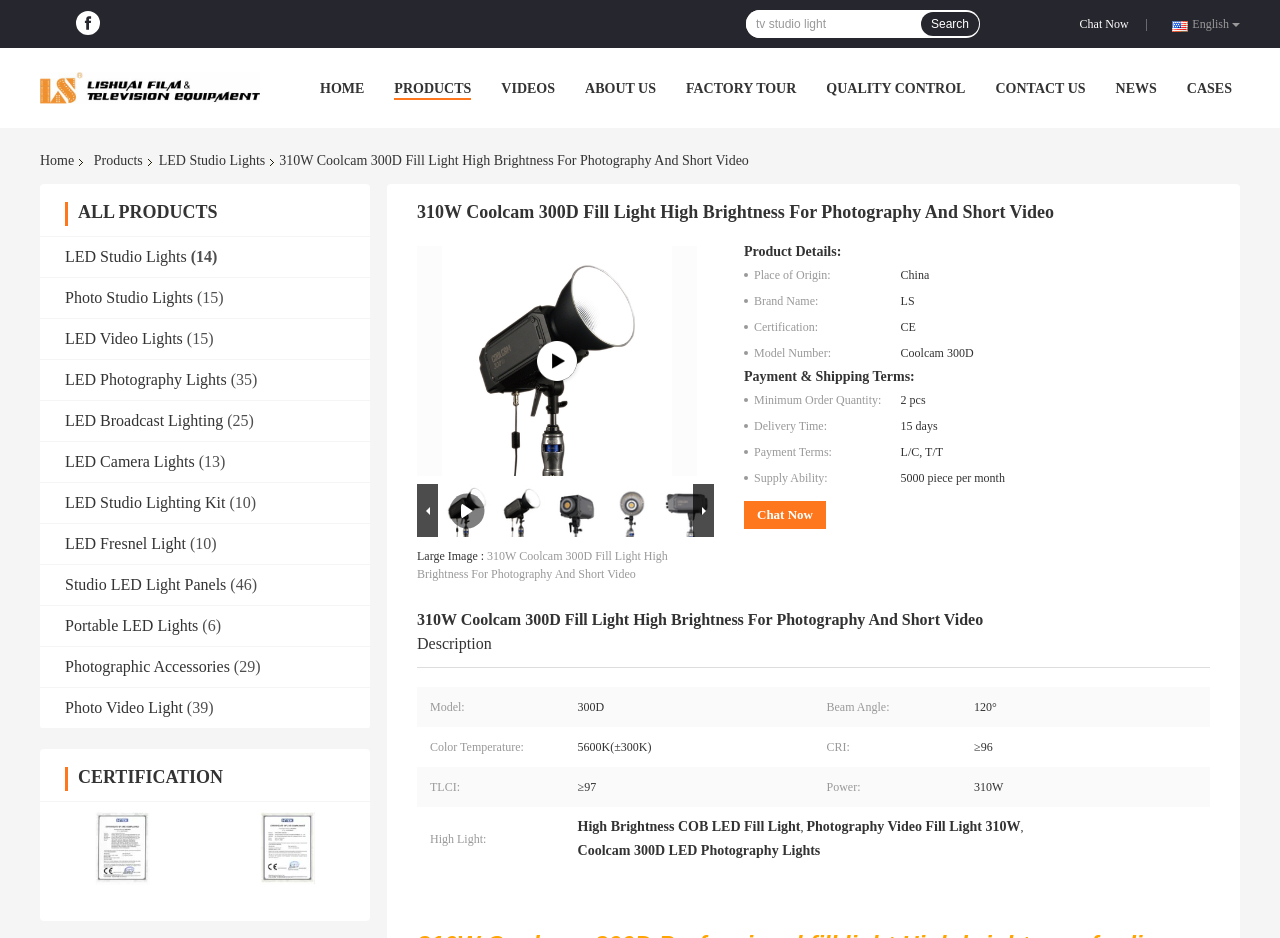Please identify the bounding box coordinates for the region that you need to click to follow this instruction: "Learn about the company".

[0.031, 0.062, 0.203, 0.126]